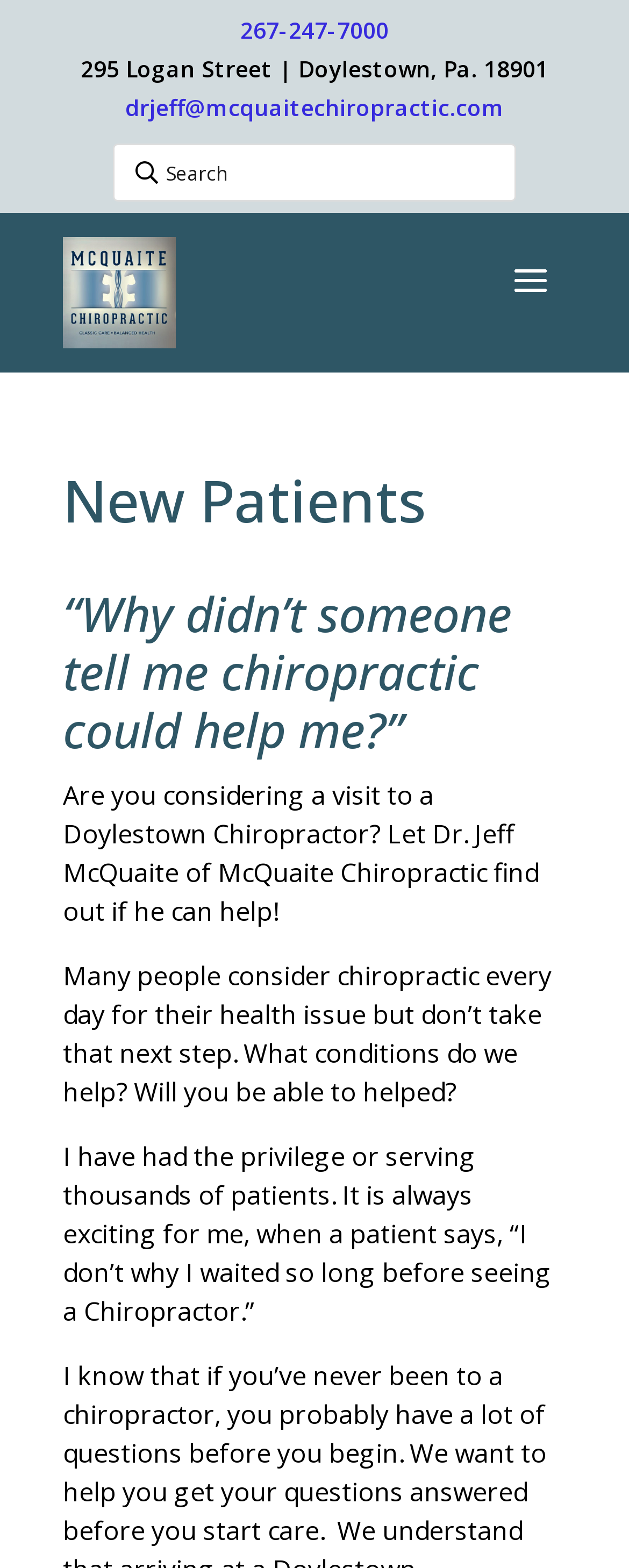Give a detailed account of the webpage.

The webpage appears to be a chiropractic clinic's website, specifically designed for new patients. At the top, there is a phone number "267-247-7000" and an address "295 Logan Street | Doylestown, Pa. 18901" displayed prominently. Below the address, an email "drjeff@mcquaitechiropractic.com" is provided. 

To the right of the address and email, a search bar is located, consisting of a text box and a search button. 

Further down, there is a section dedicated to new patients, marked by a heading "New Patients". Below this heading, a quote "“Why didn’t someone tell me chiropractic could help me?”" is displayed. 

The main content of the webpage is divided into three paragraphs. The first paragraph introduces the chiropractor, Dr. Jeff McQuaite, and his clinic, McQuaite Chiropractic. The second paragraph discusses the common hesitation people have in visiting a chiropractor and the conditions they can help with. The third paragraph is a personal message from Dr. McQuaite, sharing his excitement when patients finally seek chiropractic care.